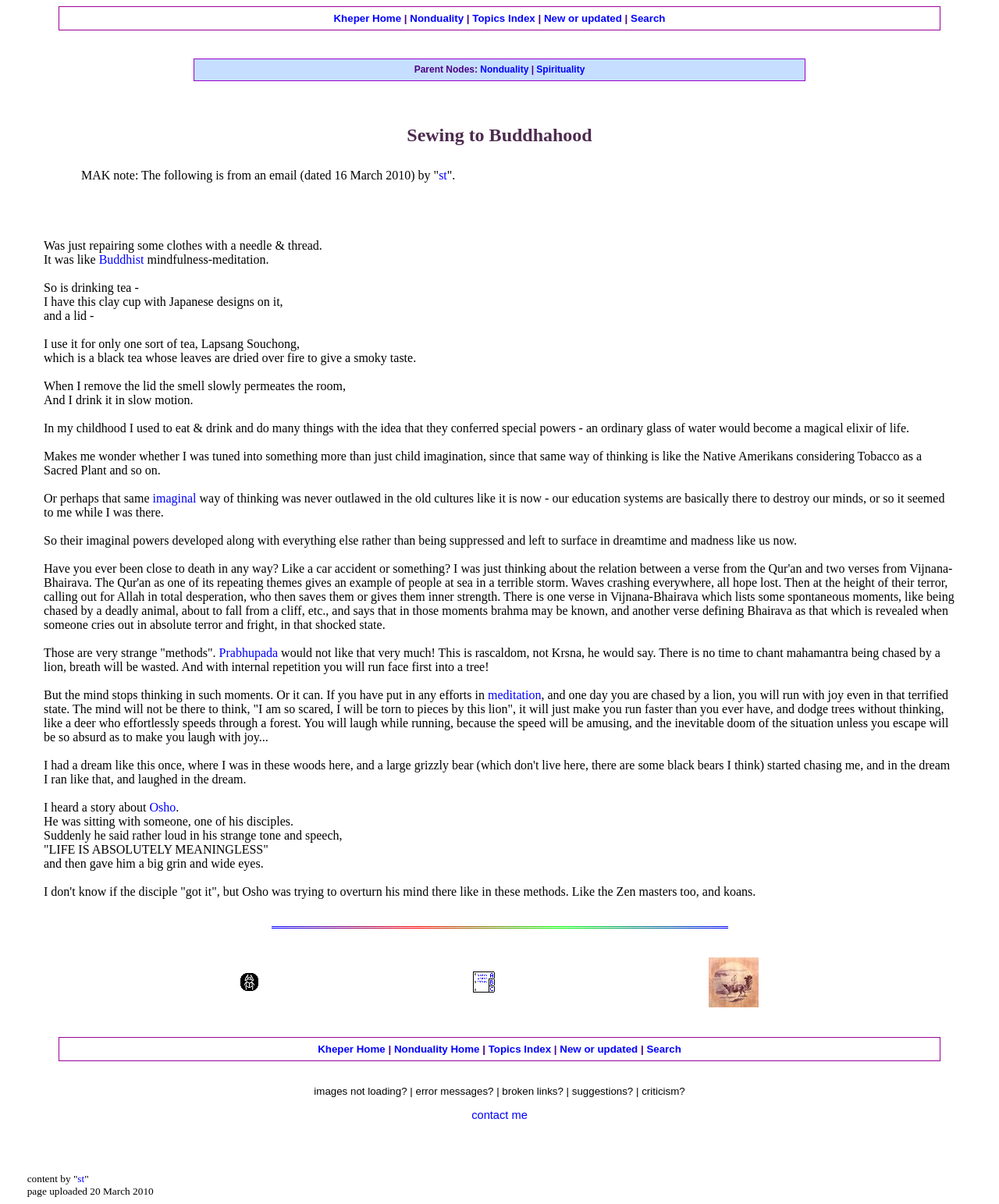Determine the coordinates of the bounding box for the clickable area needed to execute this instruction: "Contact the author".

[0.472, 0.921, 0.528, 0.931]